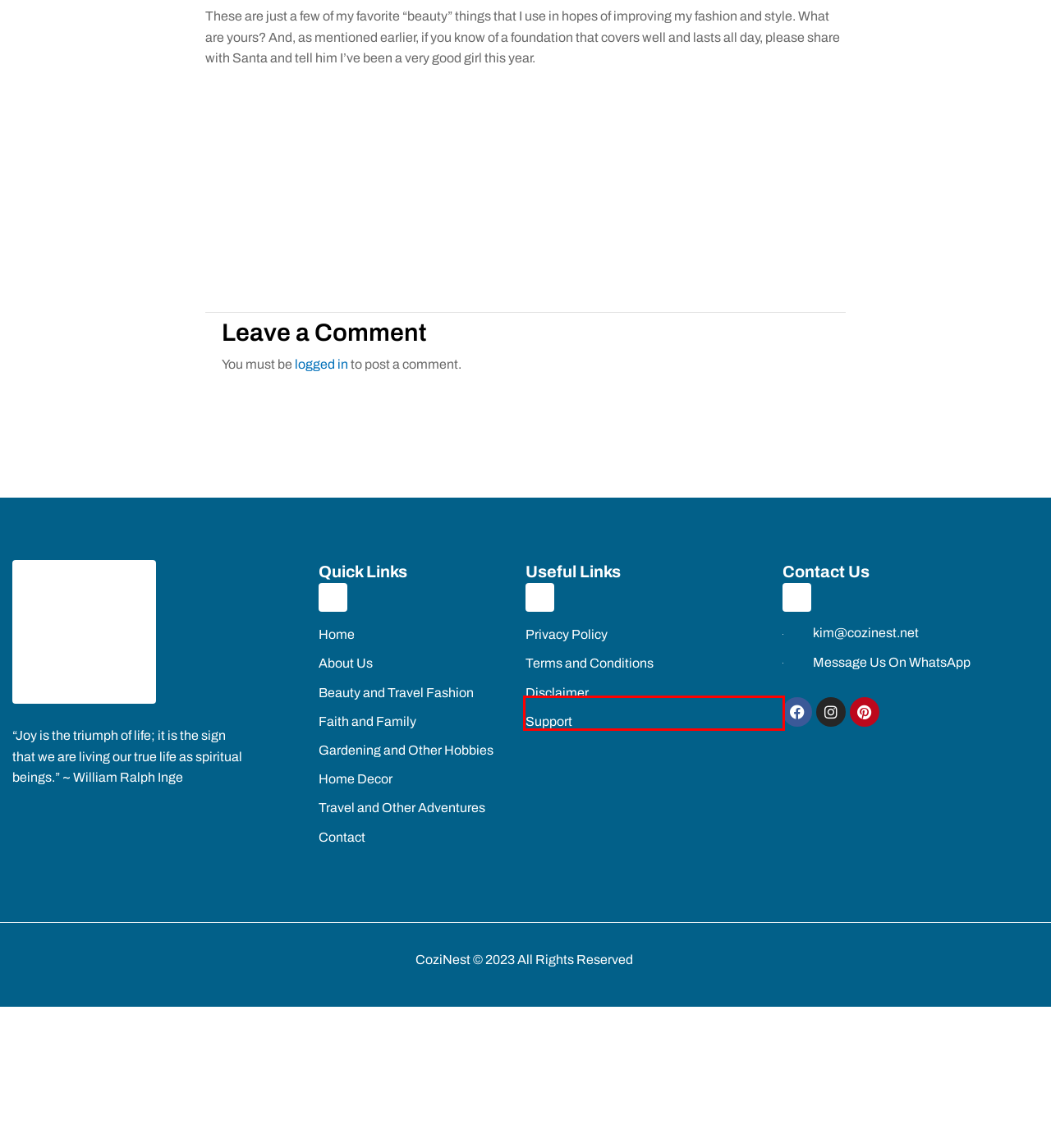You are presented with a screenshot of a webpage with a red bounding box. Select the webpage description that most closely matches the new webpage after clicking the element inside the red bounding box. The options are:
A. Disclaimer - cozinest
B. Log In ‹ cozinest — WordPress
C. Support - cozinest
D. Faith and Family - cozinest
E. Privacy Policy - cozinest
F. Beauty and Travel Fashion - cozinest
G. Gardening and Other Hobbies - cozinest
H. Travel and Other Adventures - cozinest

C